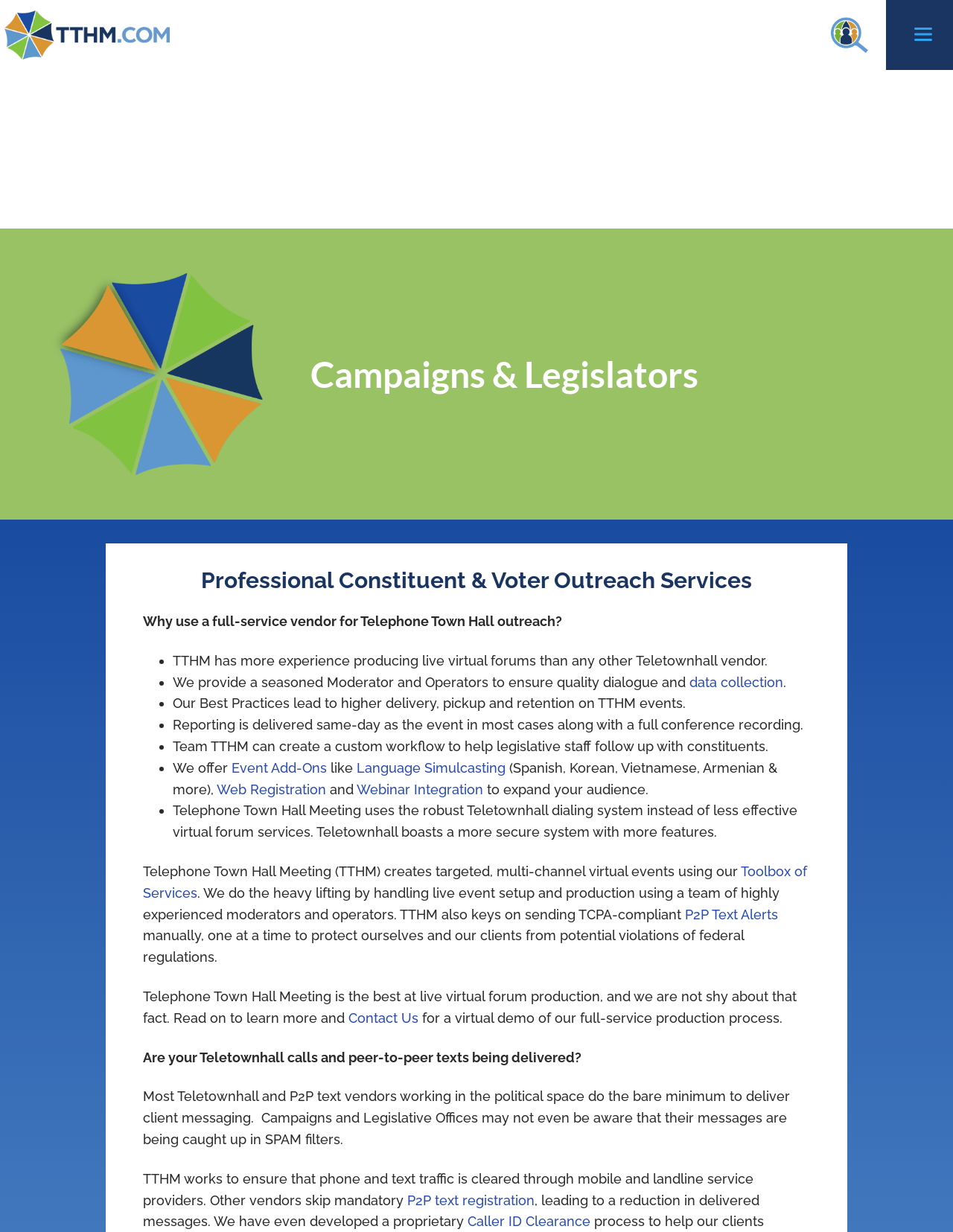Please determine the bounding box coordinates of the section I need to click to accomplish this instruction: "Explore Event Add-Ons".

[0.243, 0.617, 0.343, 0.63]